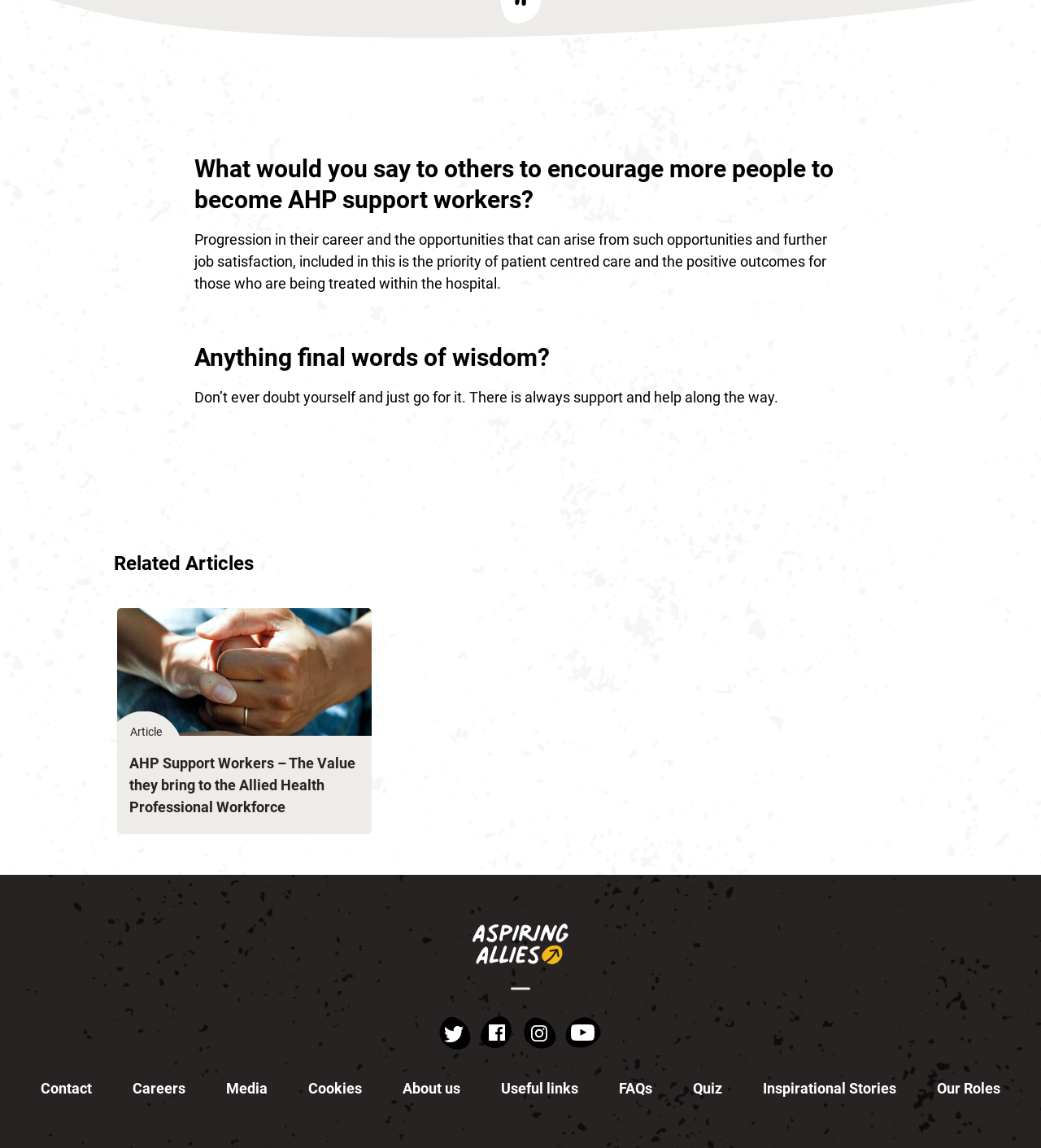Ascertain the bounding box coordinates for the UI element detailed here: "See all news »". The coordinates should be provided as [left, top, right, bottom] with each value being a float between 0 and 1.

None